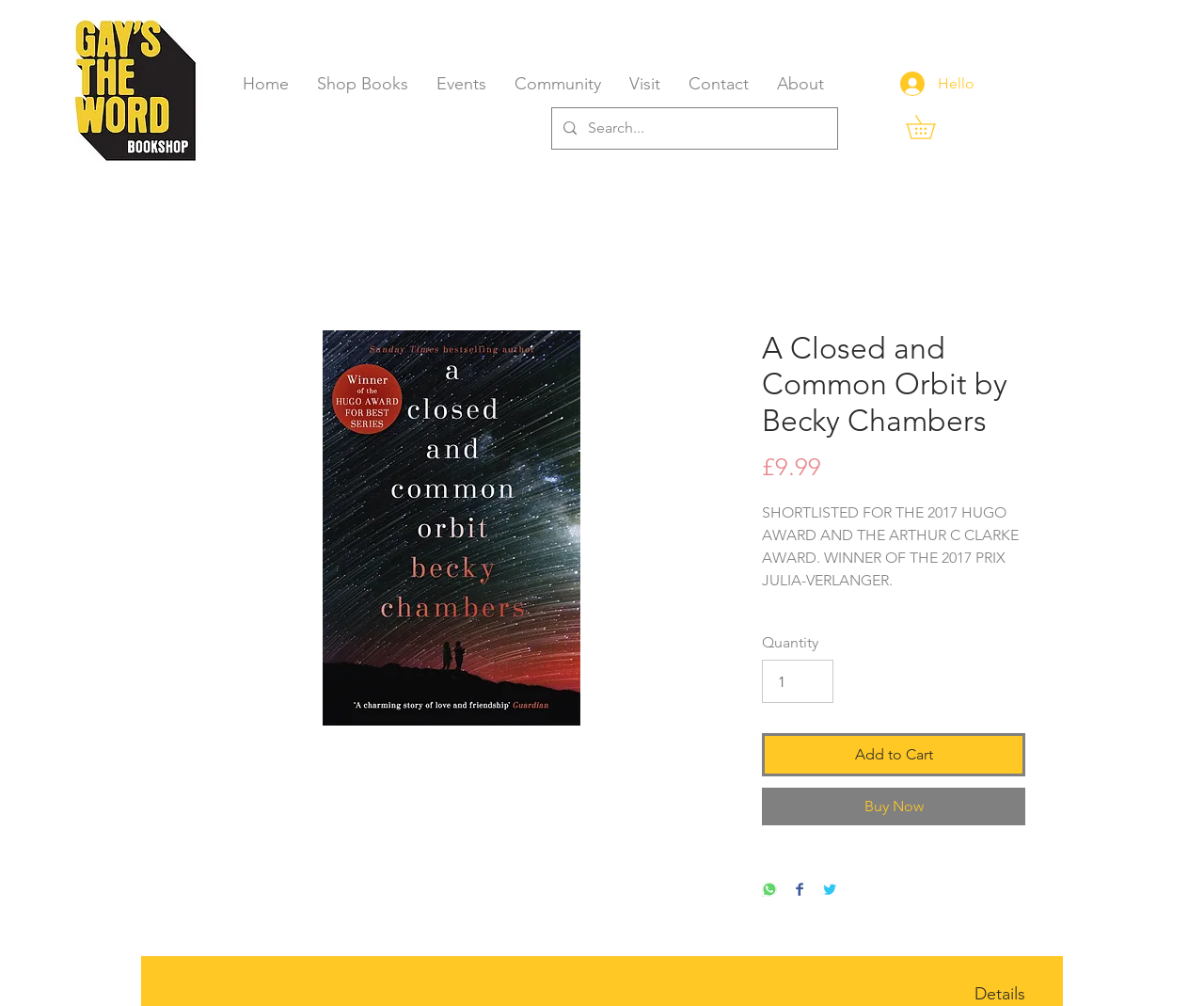Please identify the bounding box coordinates of the clickable area that will allow you to execute the instruction: "Click the 'Home' link".

[0.19, 0.06, 0.252, 0.107]